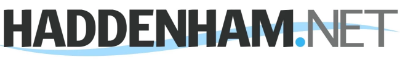Answer the question below using just one word or a short phrase: 
What is the purpose of the logo?

Link to homepage